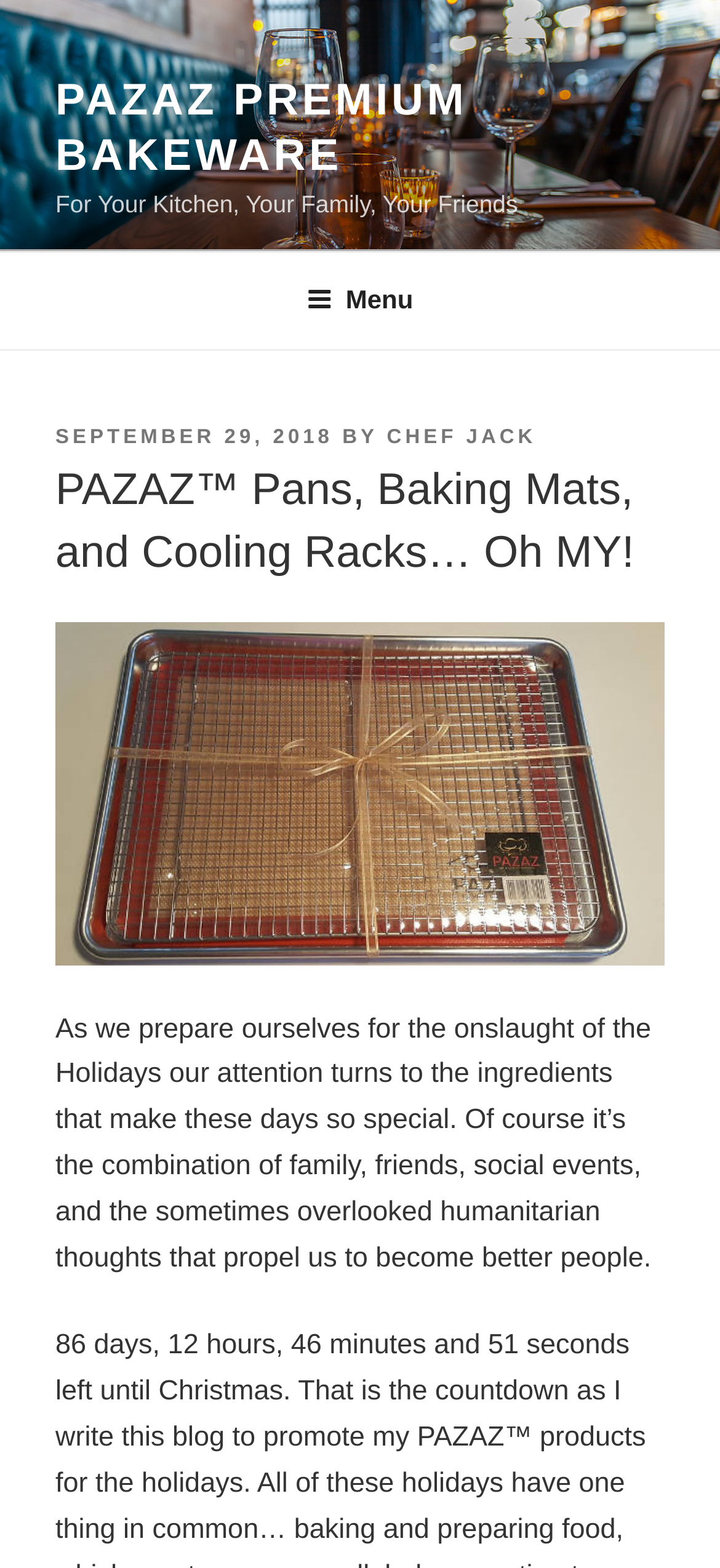Using the format (top-left x, top-left y, bottom-right x, bottom-right y), provide the bounding box coordinates for the described UI element. All values should be floating point numbers between 0 and 1: PAZAZ Premium Bakeware

[0.077, 0.048, 0.649, 0.115]